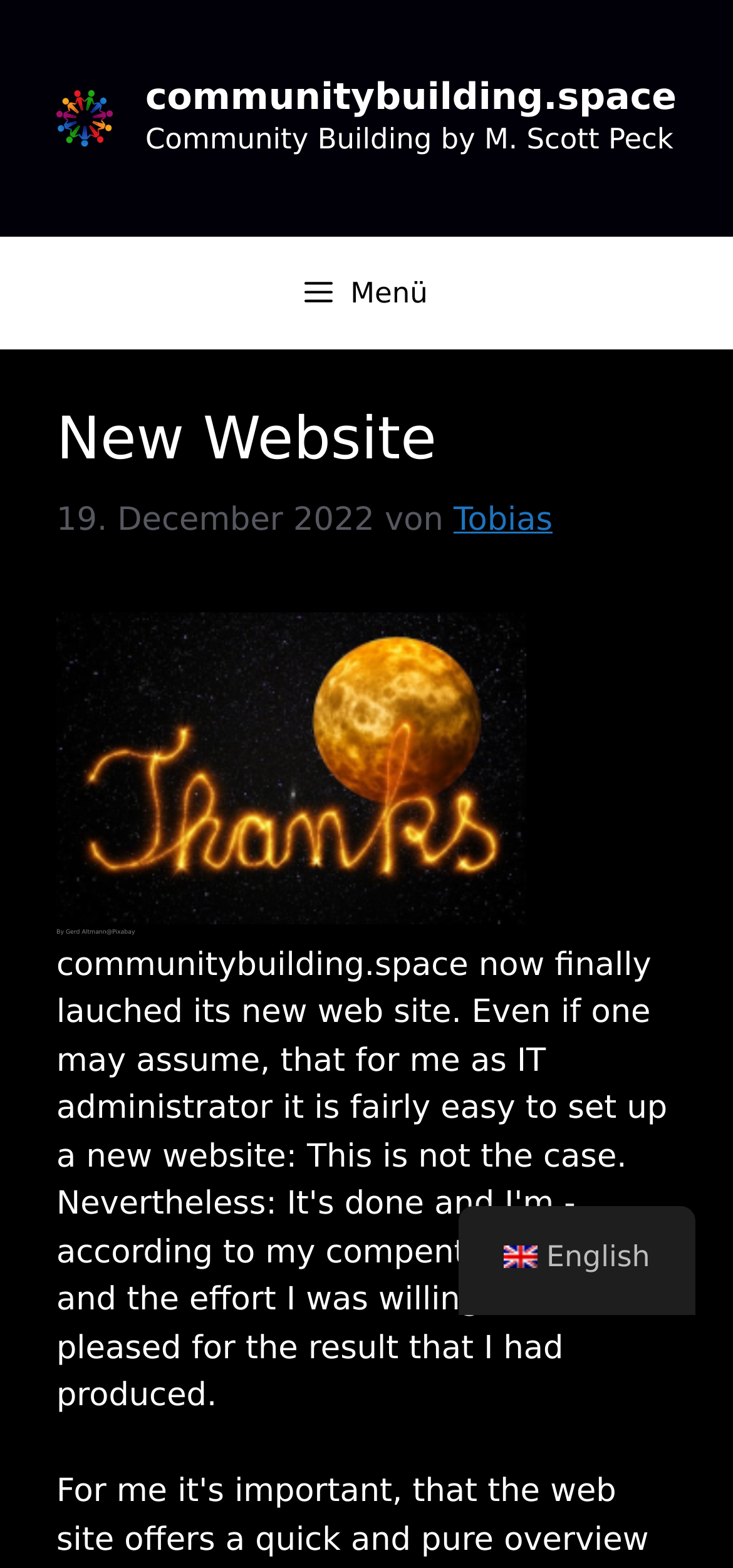Please answer the following question using a single word or phrase: What is the date of the post?

19. December 2022